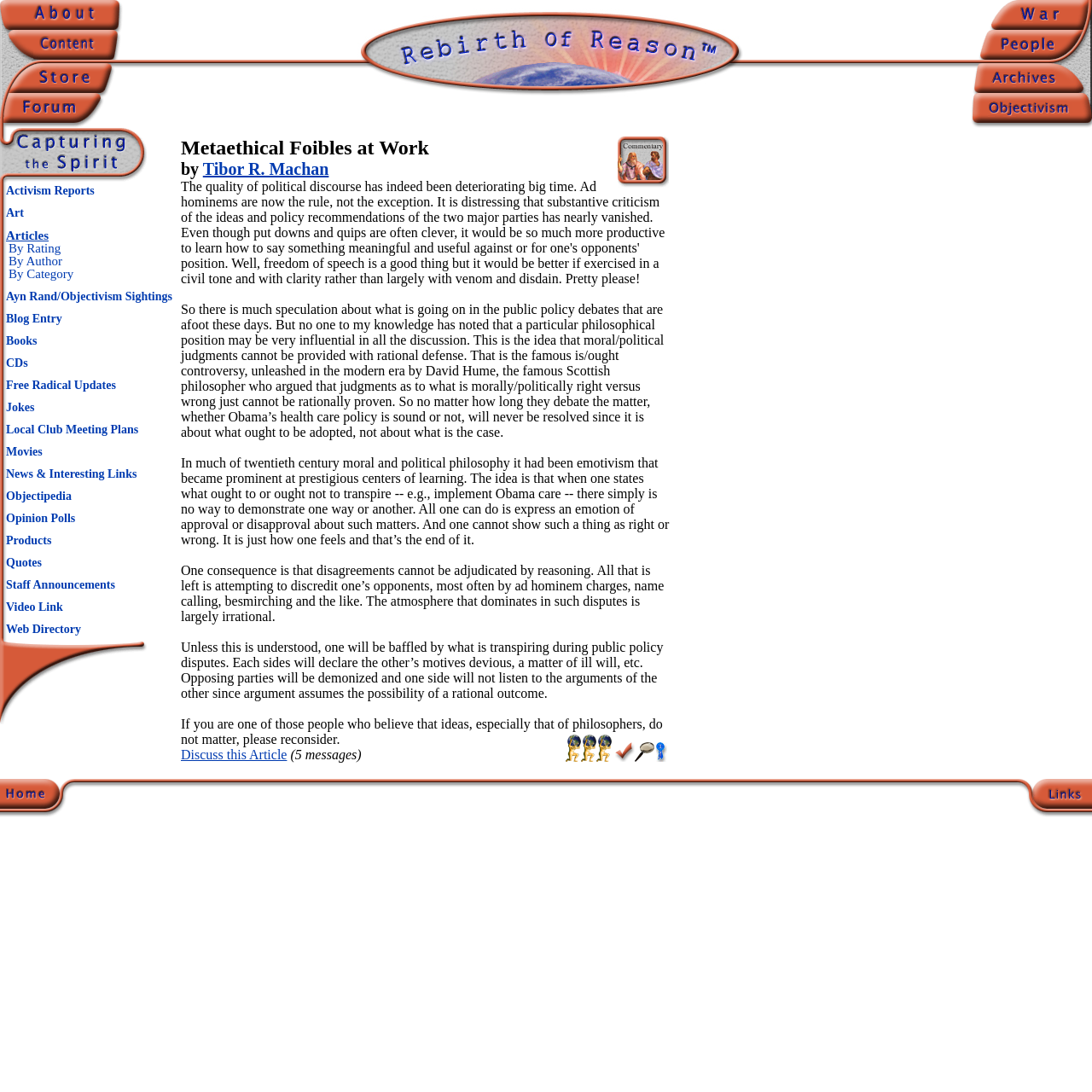How many table rows are there in the 'War People Archives Objectivism' section?
Use the image to answer the question with a single word or phrase.

3